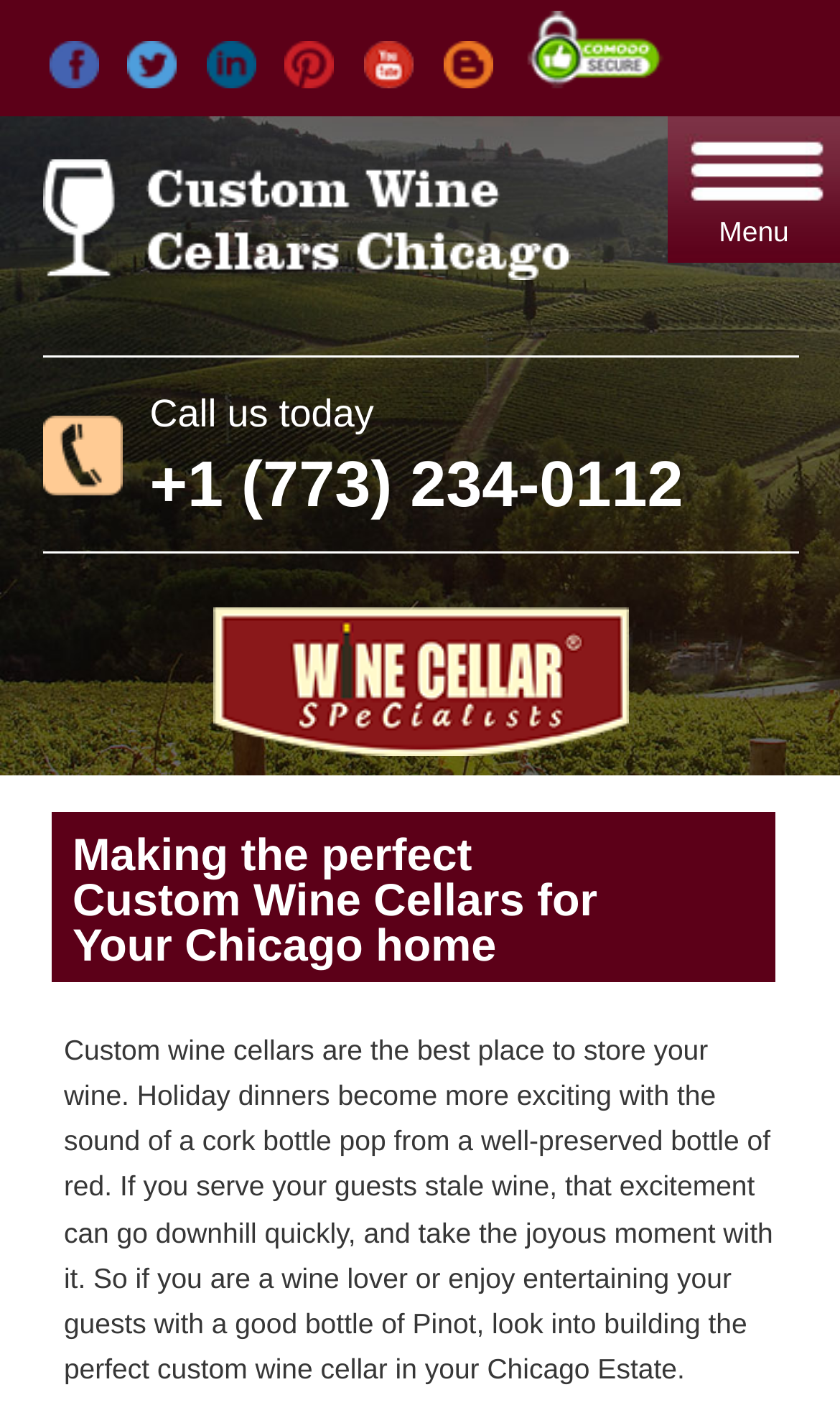Using the webpage screenshot, locate the HTML element that fits the following description and provide its bounding box: "Menu".

[0.795, 0.083, 1.0, 0.284]